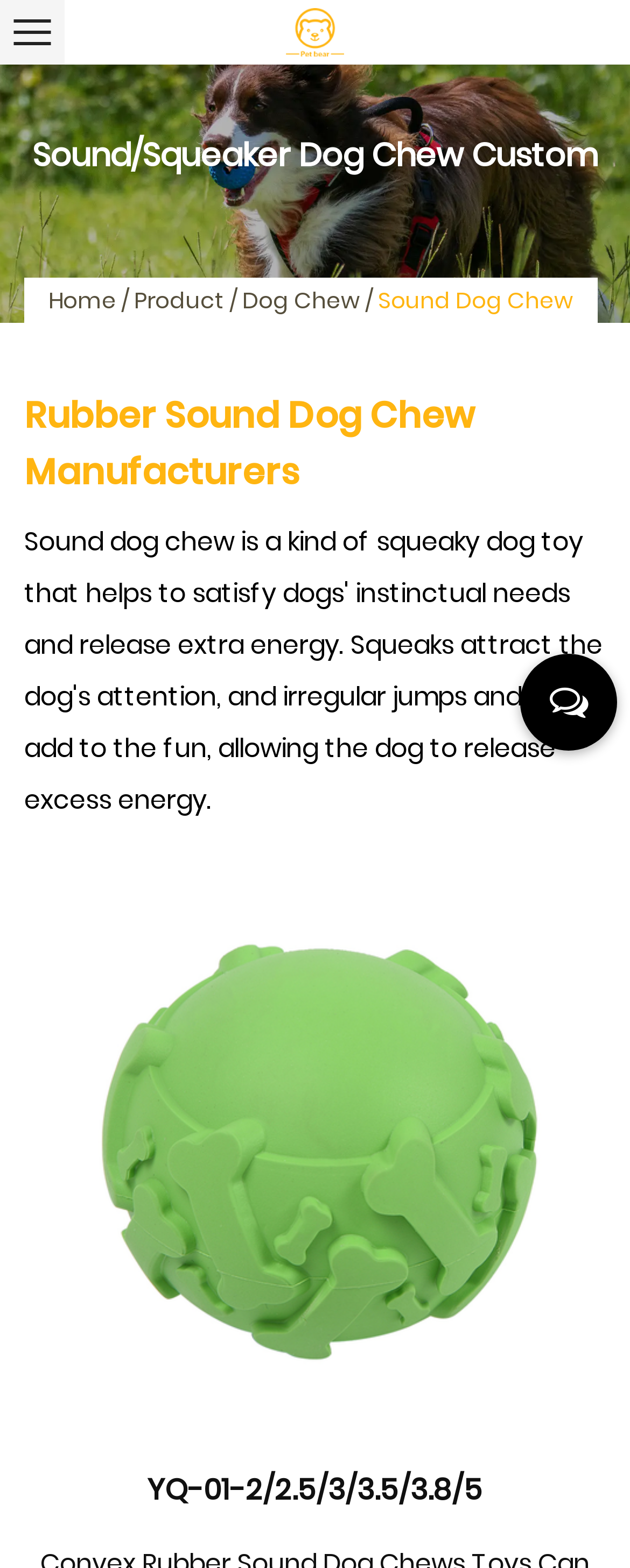Describe all visible elements and their arrangement on the webpage.

The webpage is about Ningbo Haode Pet Products Co., Ltd, a China-based company that supplies and manufactures rubber sound dog chews and squeaker dog chews. 

At the top of the page, there is a logo of the company, accompanied by a link to the company's homepage. Below the logo, there is a navigation menu with links to "Home", "Product", "Dog Chew", and "Sound Dog Chew" sections. 

The main content of the page is divided into two sections. The first section has a heading "Sound/Squeaker Dog Chew Custom" and appears to be an introduction to the company's custom sound dog chew products. 

The second section has a heading "Rubber Sound Dog Chew Manufacturers" and showcases the company's products. There is a prominent link to a specific product, "Convex Rubber Sound Dog Chews Toys Can Put Food", which is accompanied by an image of the product. Below this, there is a heading "YQ-01-2/2.5/3/3.5/3.8/5" which appears to be a product model or category, and it has a link to more information about this product.